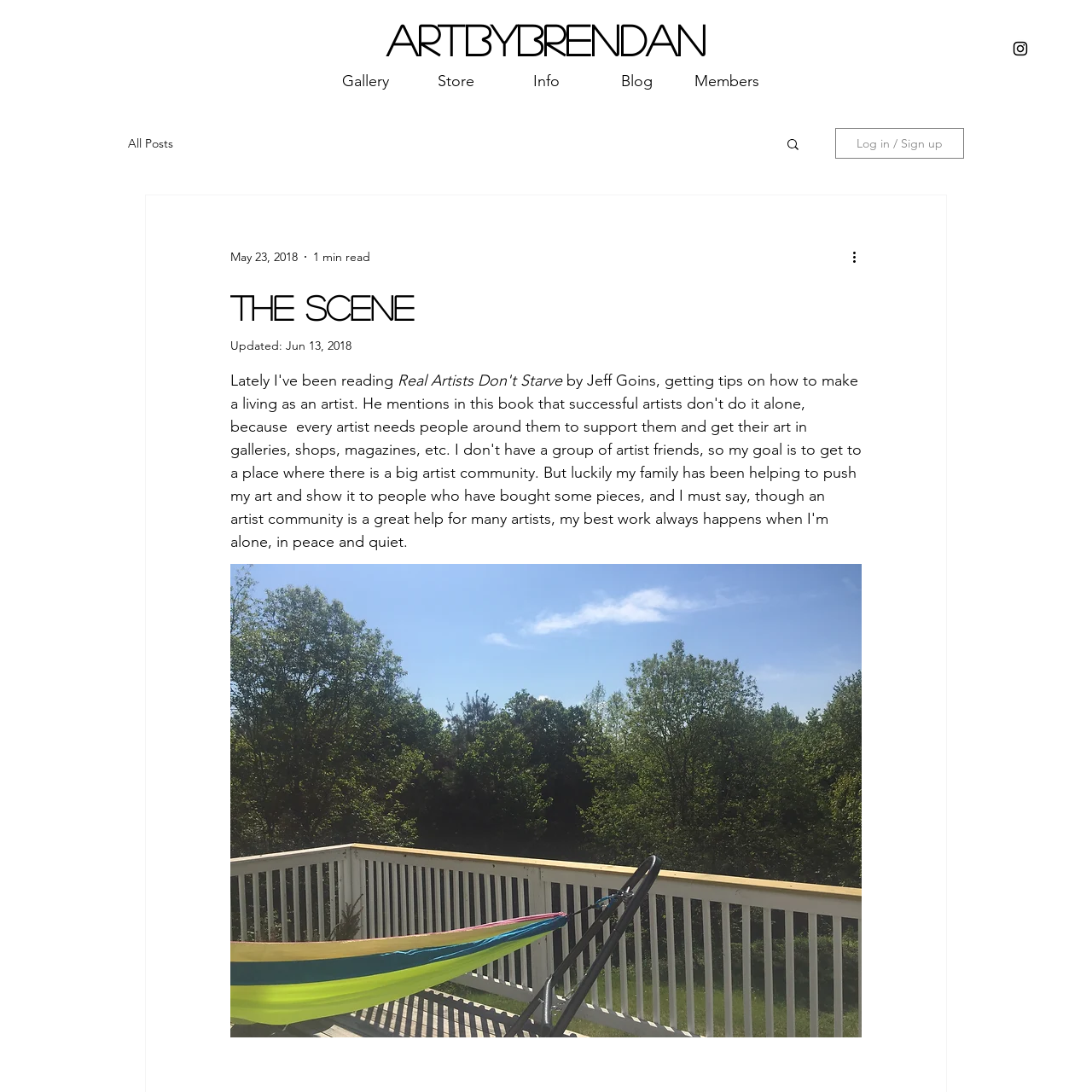Based on the element description Height Gauges, identify the bounding box of the UI element in the given webpage screenshot. The coordinates should be in the format (top-left x, top-left y, bottom-right x, bottom-right y) and must be between 0 and 1.

None